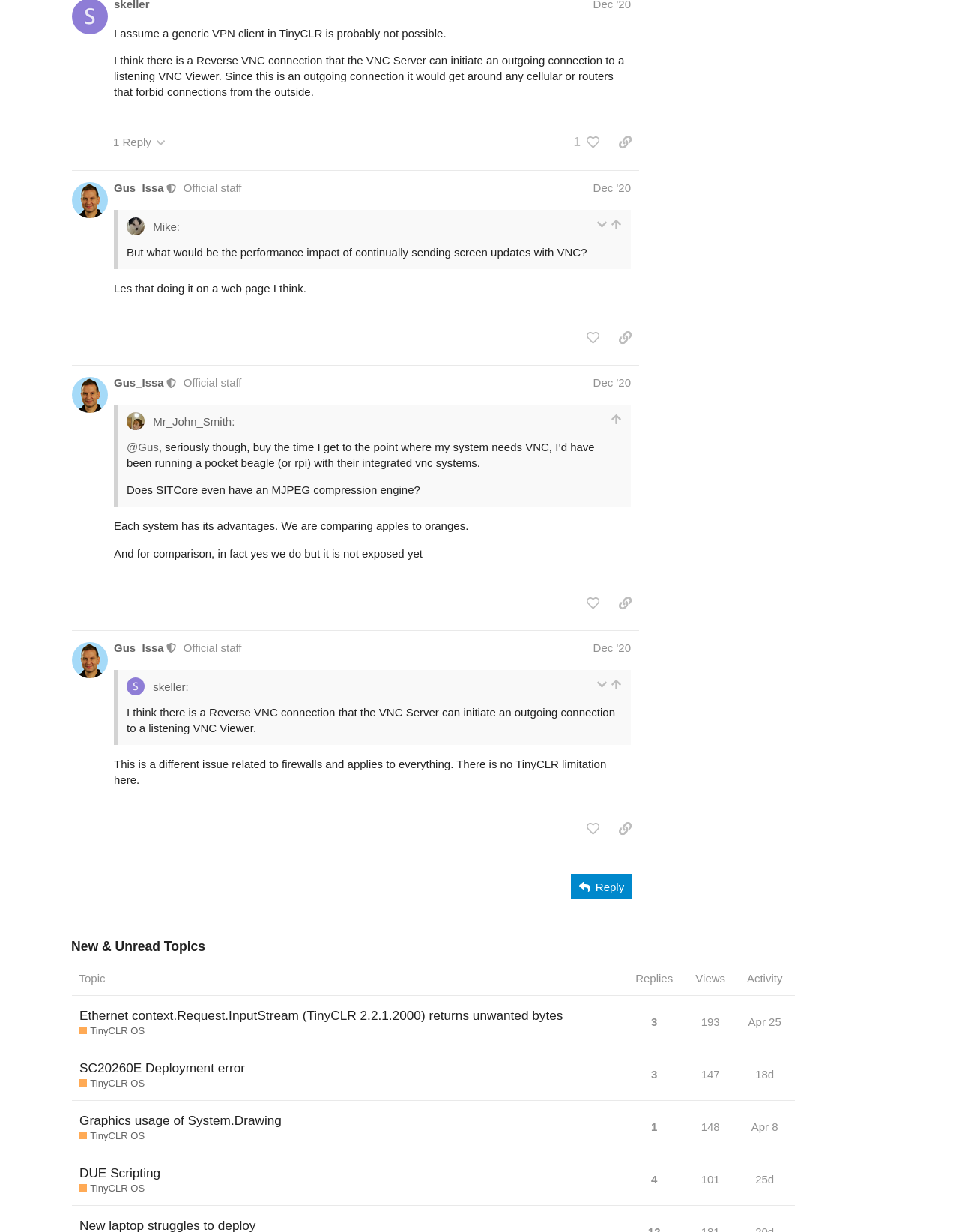Please give a one-word or short phrase response to the following question: 
How many posts are listed in the 'New & Unread Topics' section?

1